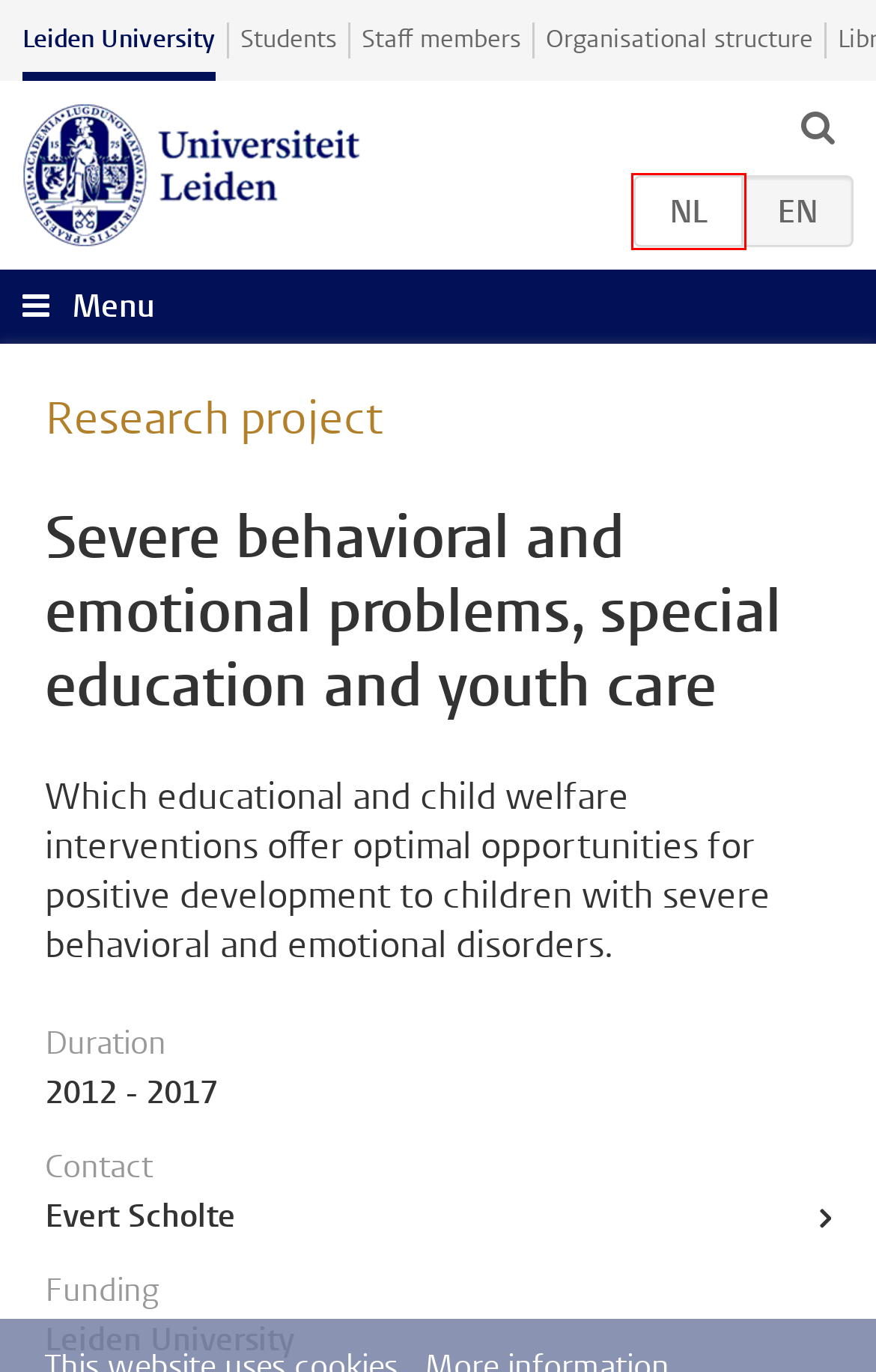Examine the screenshot of a webpage with a red bounding box around a specific UI element. Identify which webpage description best matches the new webpage that appears after clicking the element in the red bounding box. Here are the candidates:
A. Student website - Leiden University
B. International newsletter
C. Privacy Notice - Leiden University
D. Ontwikkelingsstoornissen, jeugdzorg en speciaal onderwijs - Universiteit Leiden
E. Cookies - Leiden University
F. Organisational structure - Leiden University
G. Staff site - Leiden University
H. Leiden University Libraries - Leiden University

D